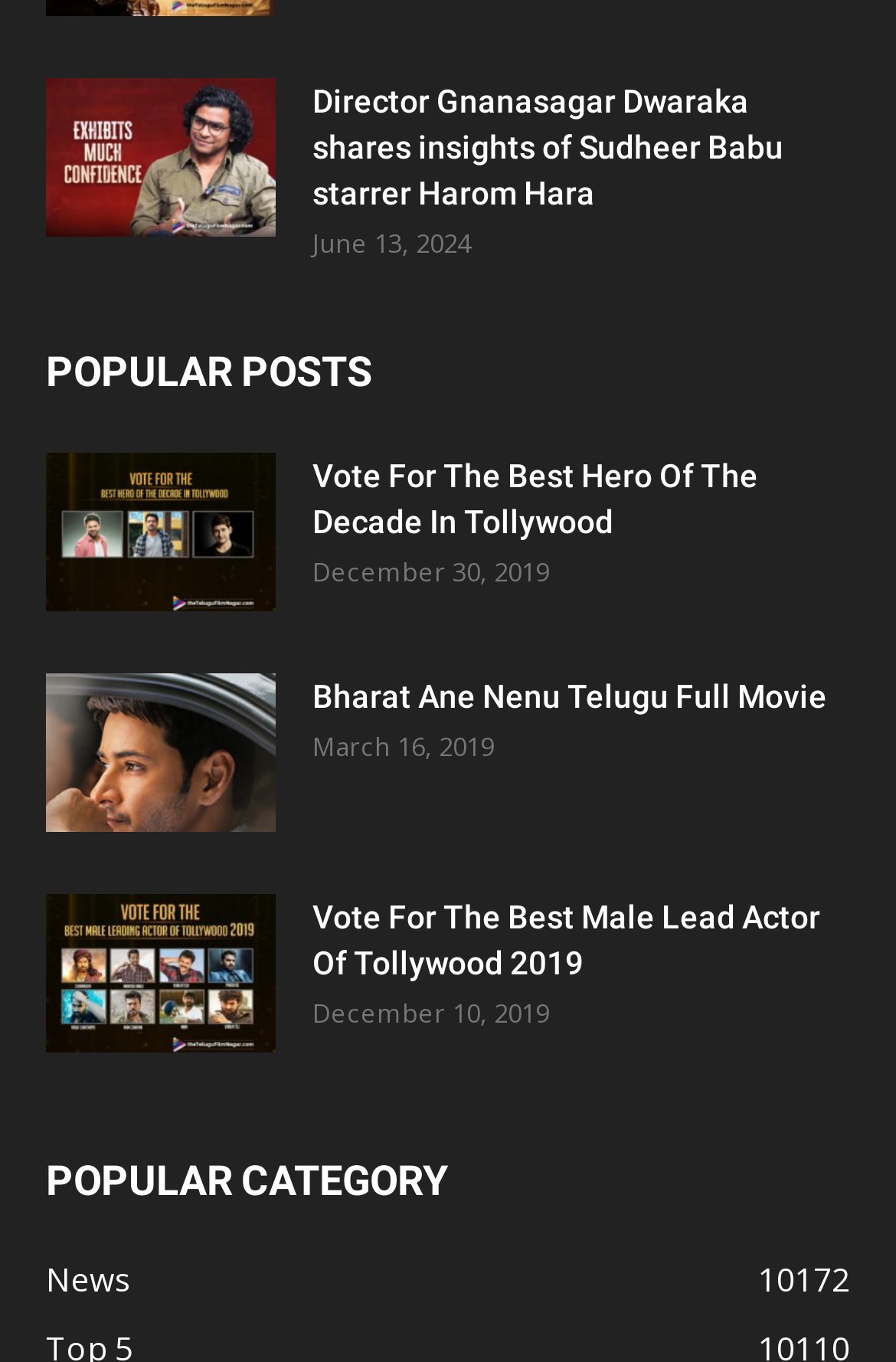What is the name of the director in the first article?
Refer to the image and provide a one-word or short phrase answer.

Gnanasagar Dwaraka